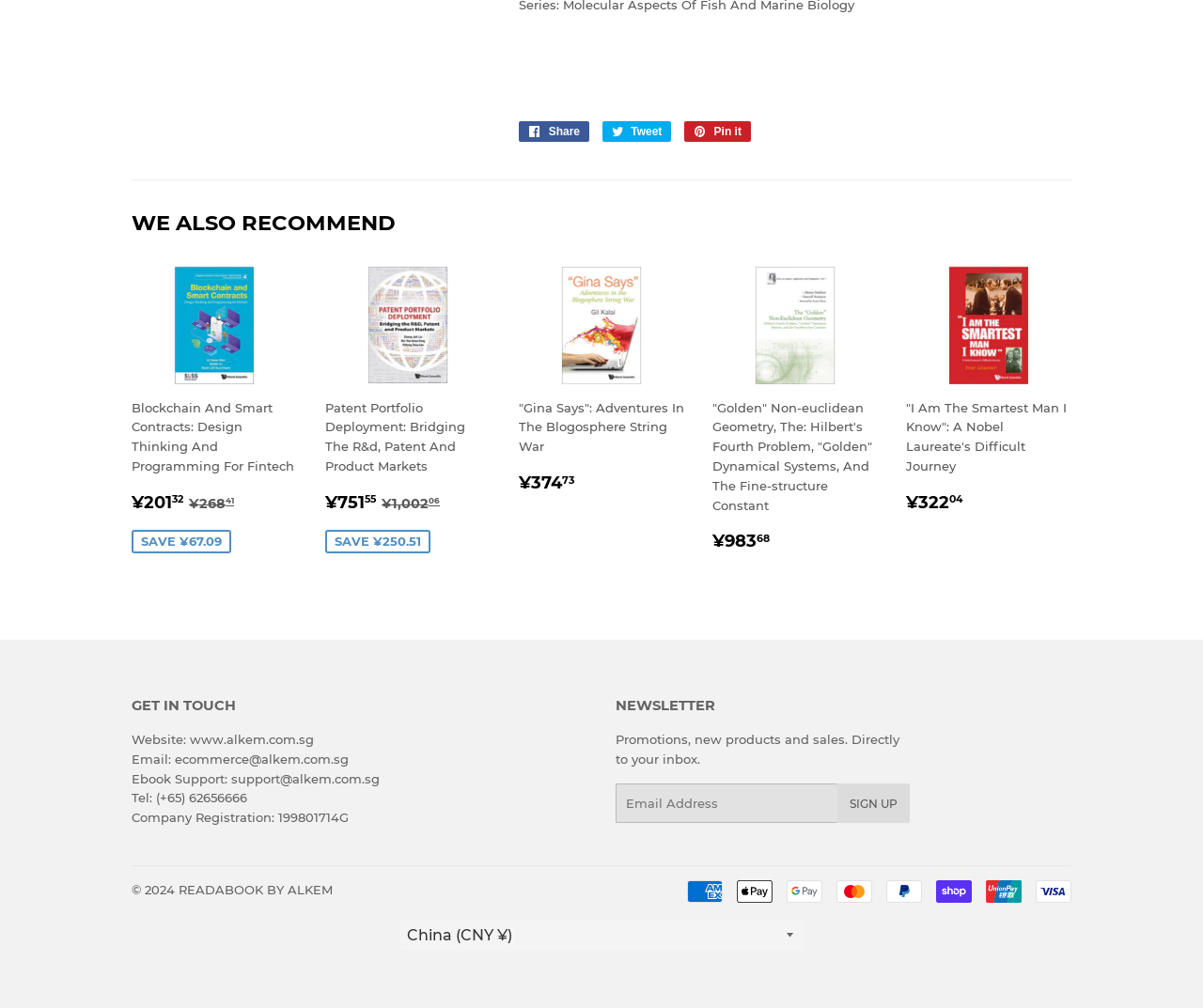Identify the bounding box coordinates of the clickable section necessary to follow the following instruction: "Select a country or region". The coordinates should be presented as four float numbers from 0 to 1, i.e., [left, top, right, bottom].

[0.332, 0.913, 0.668, 0.943]